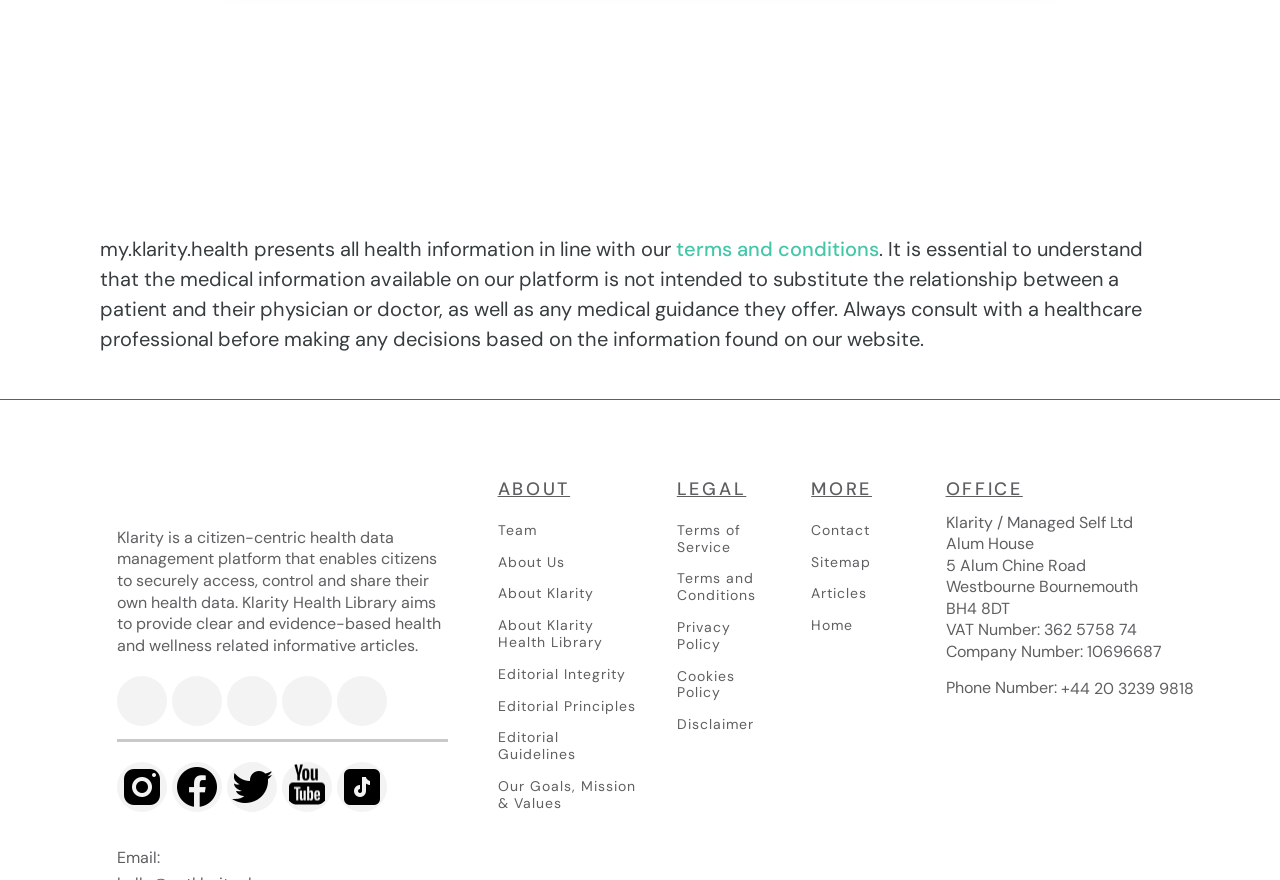Please find the bounding box coordinates in the format (top-left x, top-left y, bottom-right x, bottom-right y) for the given element description. Ensure the coordinates are floating point numbers between 0 and 1. Description: Tomorrow Needs Michigan Tech

None